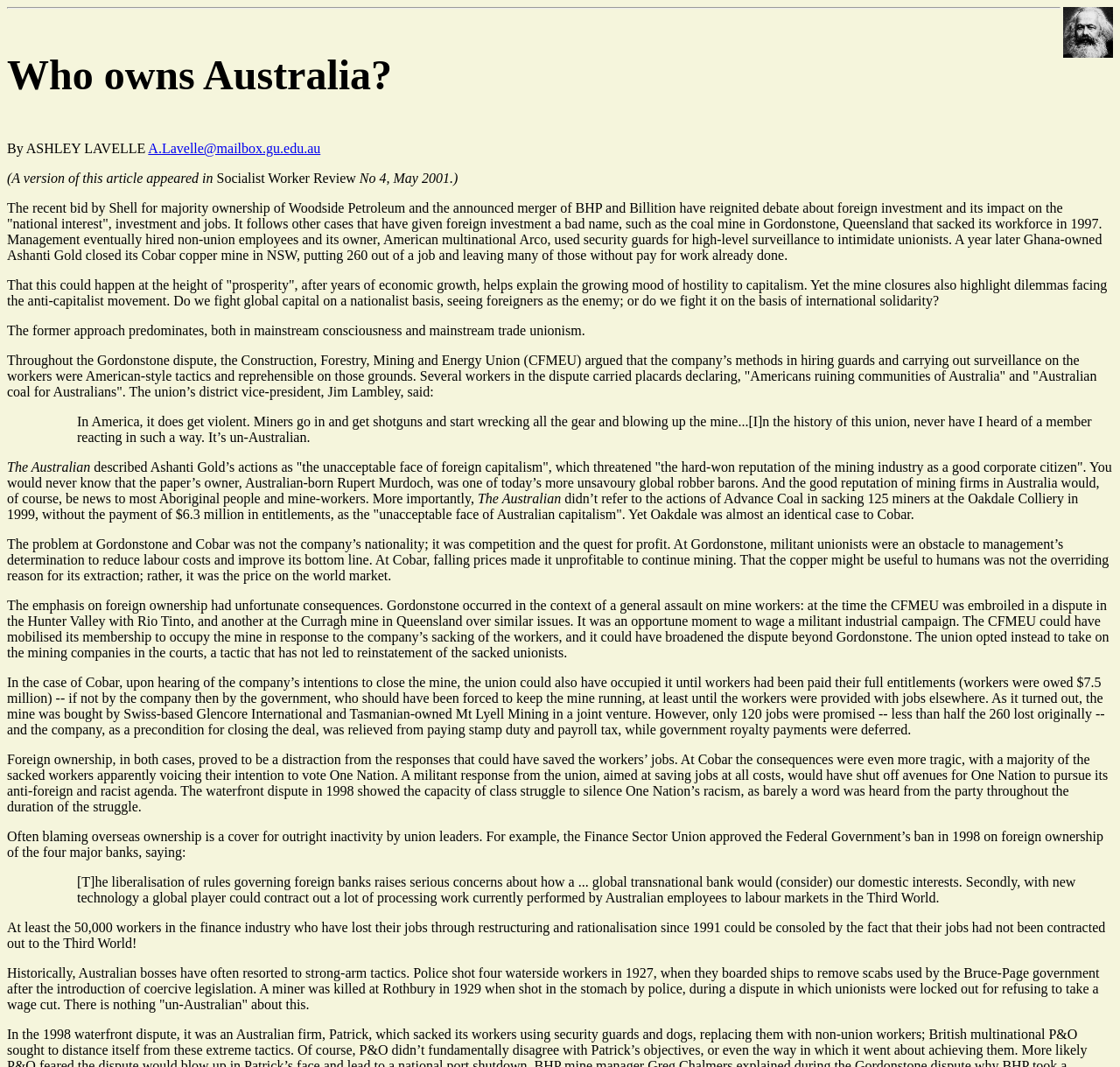Give the bounding box coordinates for this UI element: "by Arnab Dey". The coordinates should be four float numbers between 0 and 1, arranged as [left, top, right, bottom].

None